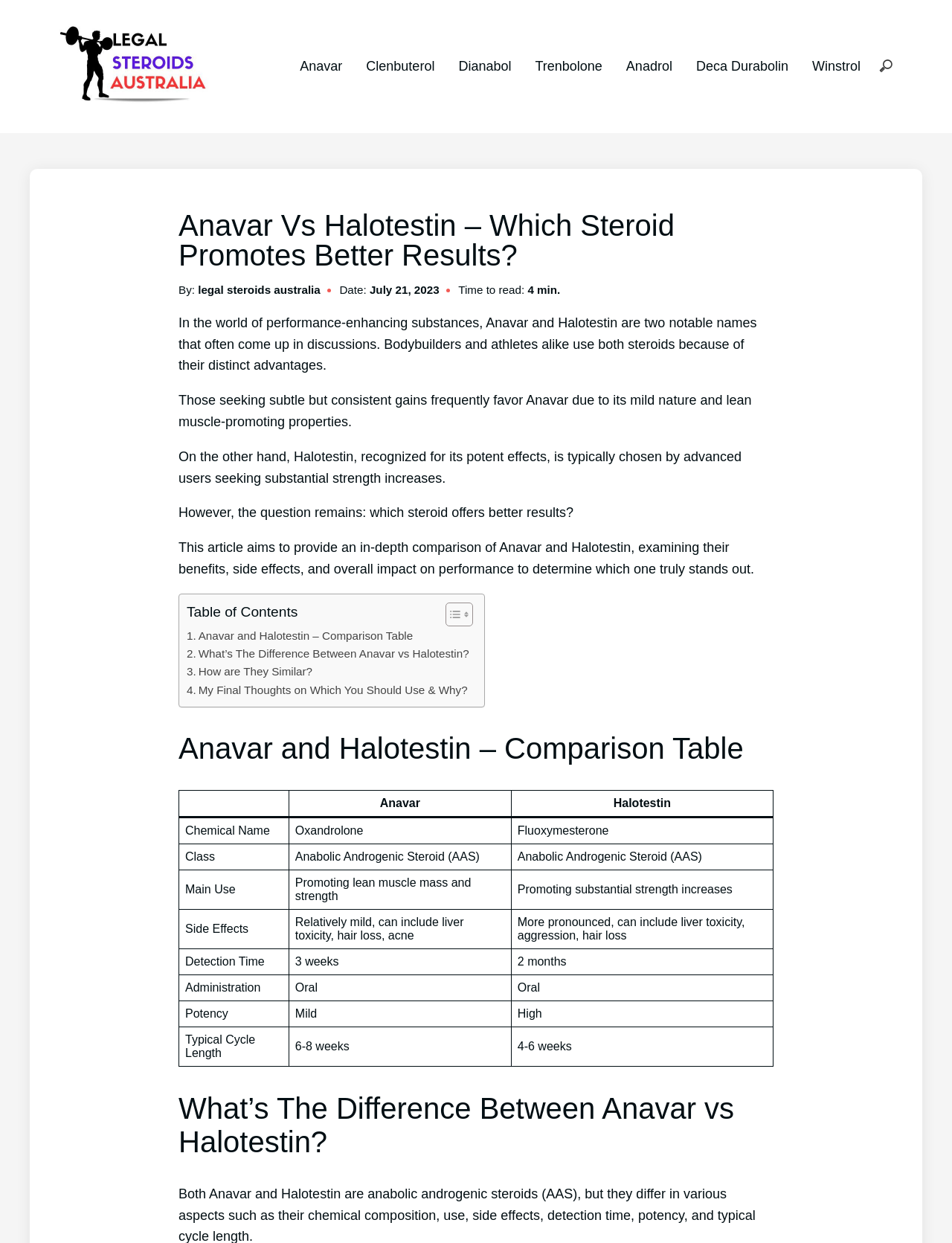What is the difference in potency between Anavar and Halotestin?
Provide a well-explained and detailed answer to the question.

According to the table in the article, Anavar has a mild potency, whereas Halotestin has a high potency. This suggests that Halotestin is a more powerful substance than Anavar, which may be suitable for advanced users seeking substantial strength increases.